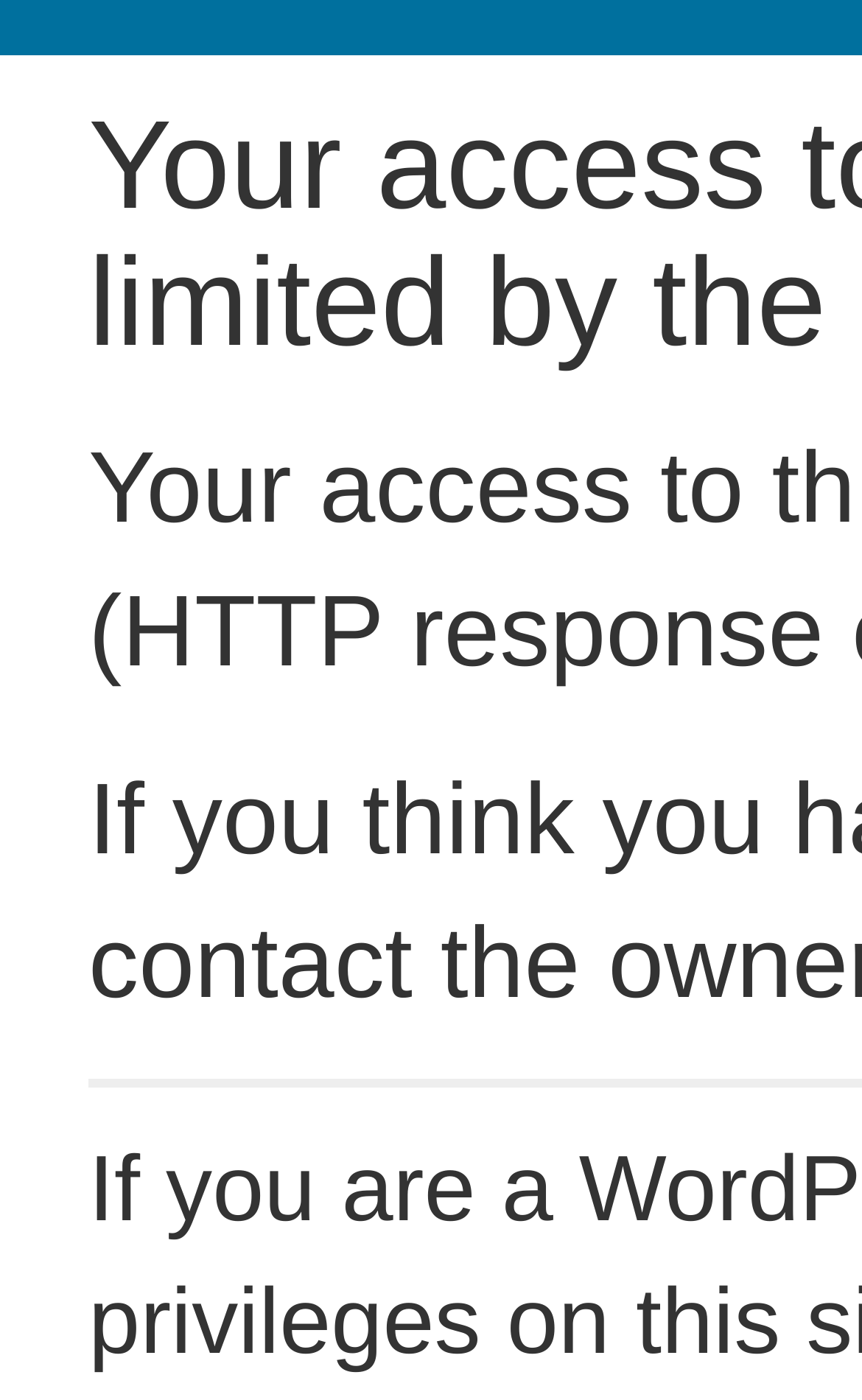Please find the top heading of the webpage and generate its text.

Your access to this site has been limited by the site owner